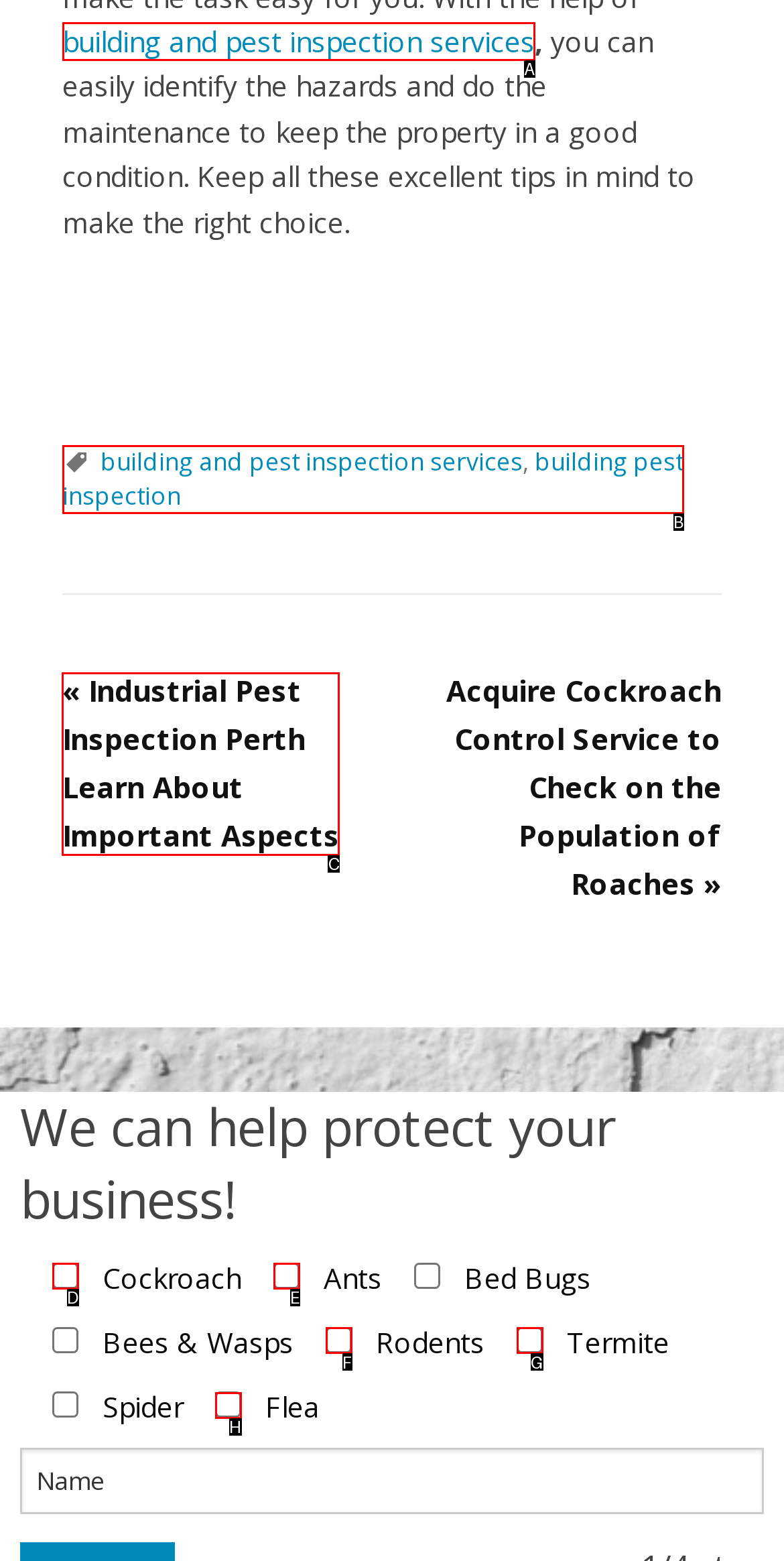Find the HTML element to click in order to complete this task: click on « Industrial Pest Inspection Perth Learn About Important Aspects
Answer with the letter of the correct option.

C